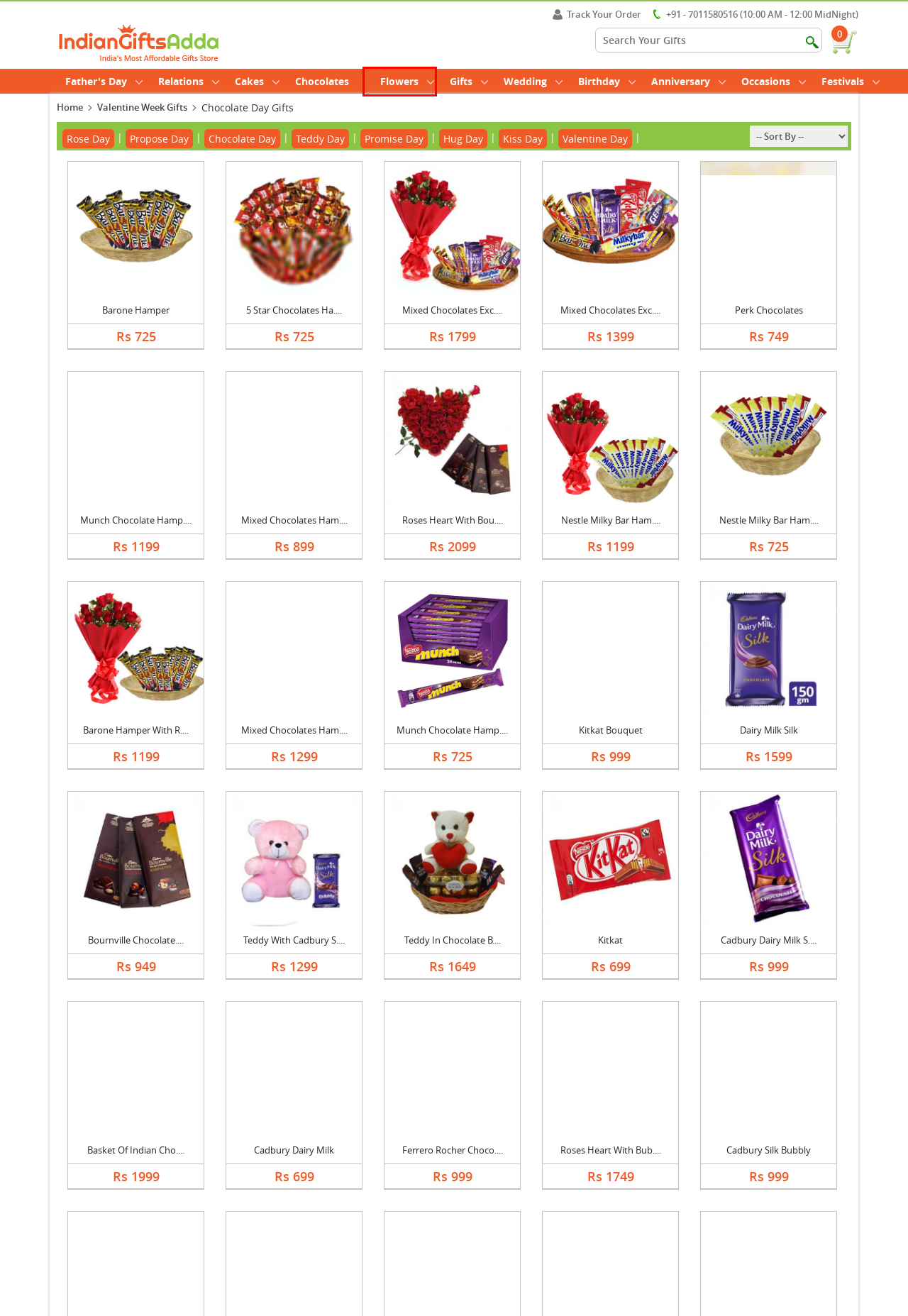Provided is a screenshot of a webpage with a red bounding box around an element. Select the most accurate webpage description for the page that appears after clicking the highlighted element. Here are the candidates:
A. Order Online Munch Chocolate Hamper from IndianGiftsAdda.com
B. Order Online Roses Heart With Bubbly from IndianGiftsAdda.com
C. Send Valentine Hug Day Gifts to India, Online Hug Day Gifts Delivery India
D. Order Online Roses Heart With Bournville from IndianGiftsAdda.com
E. Send Flowers To India | Online Flowers Delivery In India | Order Flowers - IGA
F. Send Rose Day Gifts Online | Valentine Rose Day Gifts Delivery
G. Order Online Mixed Chocolates Hamper from IndianGiftsAdda.com
H. Occasion Gift Ideas | Send Occasion Gifts to India on Best Price

E